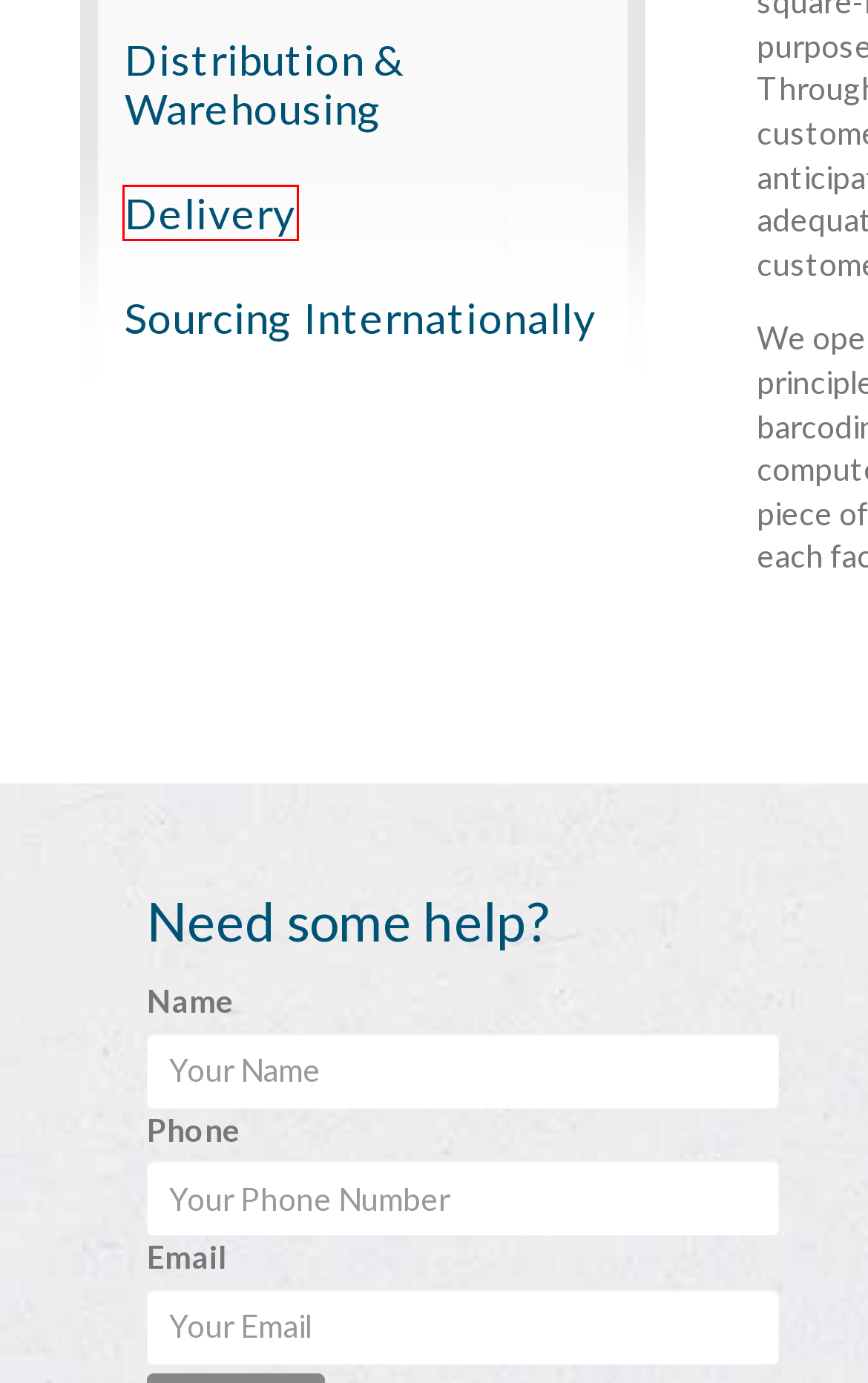Examine the screenshot of a webpage with a red bounding box around an element. Then, select the webpage description that best represents the new page after clicking the highlighted element. Here are the descriptions:
A. Contact - Concentric International
B. Concentric International - Des Moines, Iowa Agricultural Products
C. Capabilities - Concentric International
D. Sourcing Internationally - Concentric International
E. Our Current Covid-19 Response - Concentric International
F. Where to Buy - Concentric International
G. Staff Addition: Ty Weber Joins Concentric International - Concentric International
H. Delivery - Concentric International

H